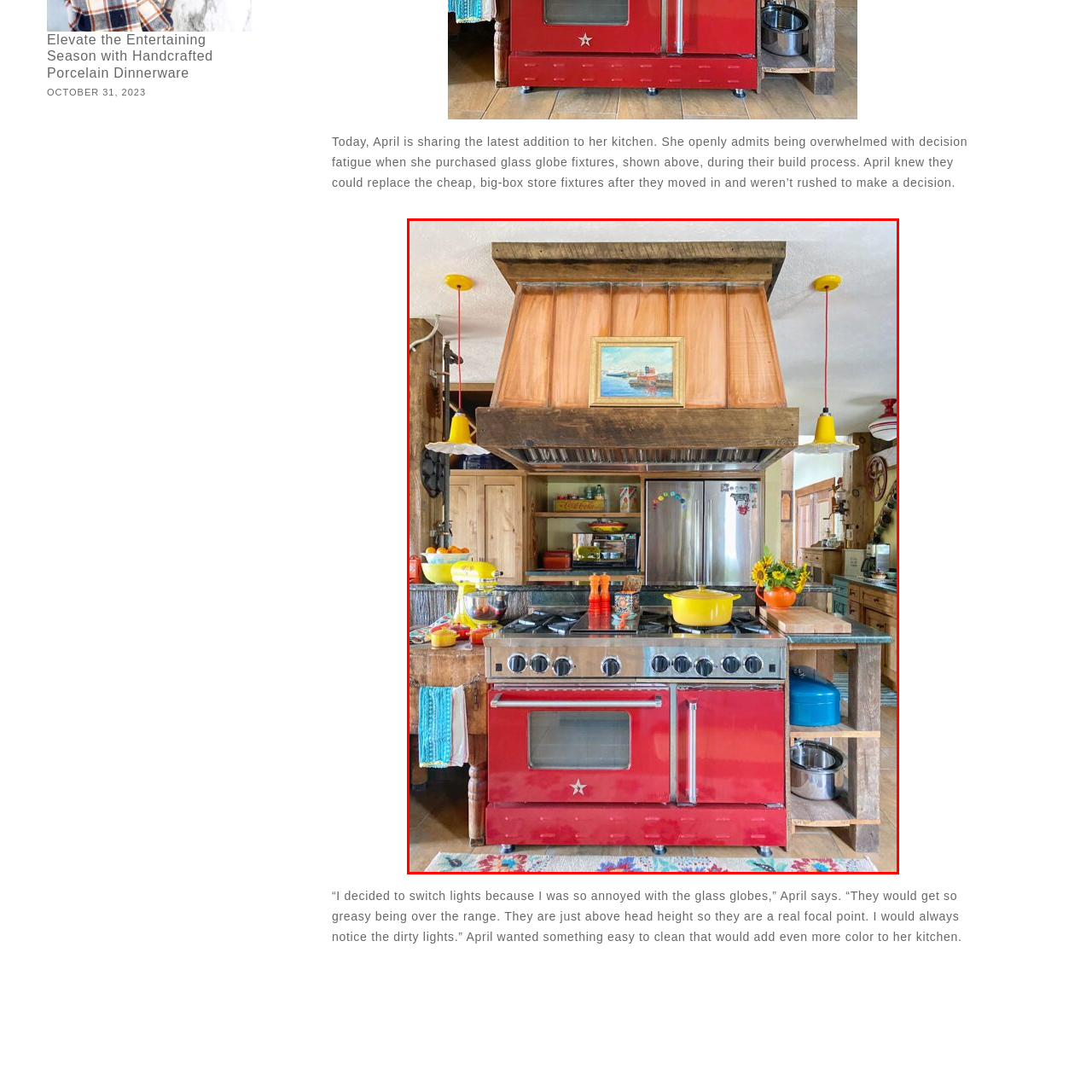What type of material is the countertop made of?
Analyze the image encased by the red bounding box and elaborate on your answer to the question.

The caption describes the countertop as 'sleek stainless steel', which implies that the countertop is made of stainless steel material.